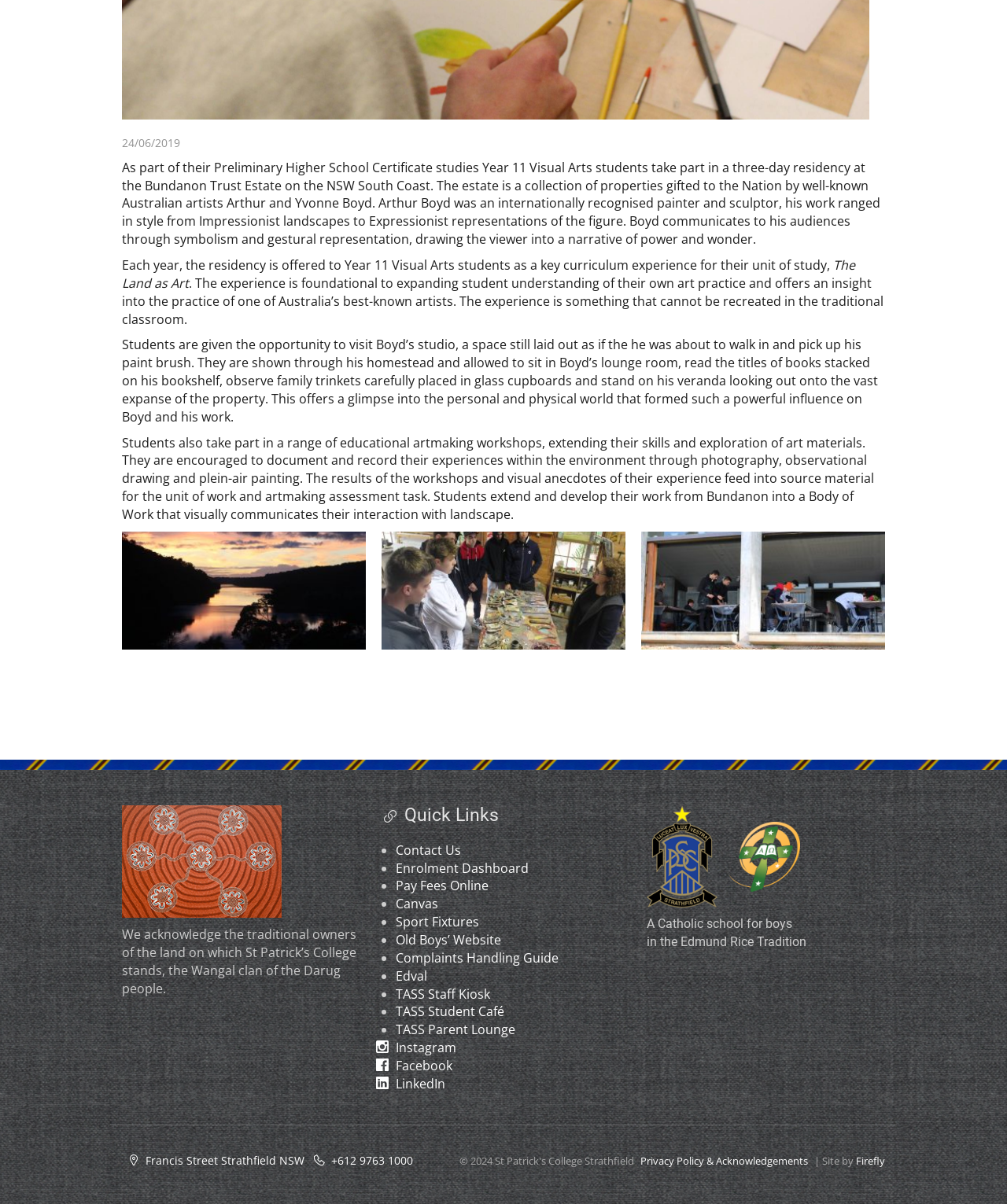Using the provided description: "Old Boys’ Website", find the bounding box coordinates of the corresponding UI element. The output should be four float numbers between 0 and 1, in the format [left, top, right, bottom].

[0.393, 0.773, 0.555, 0.788]